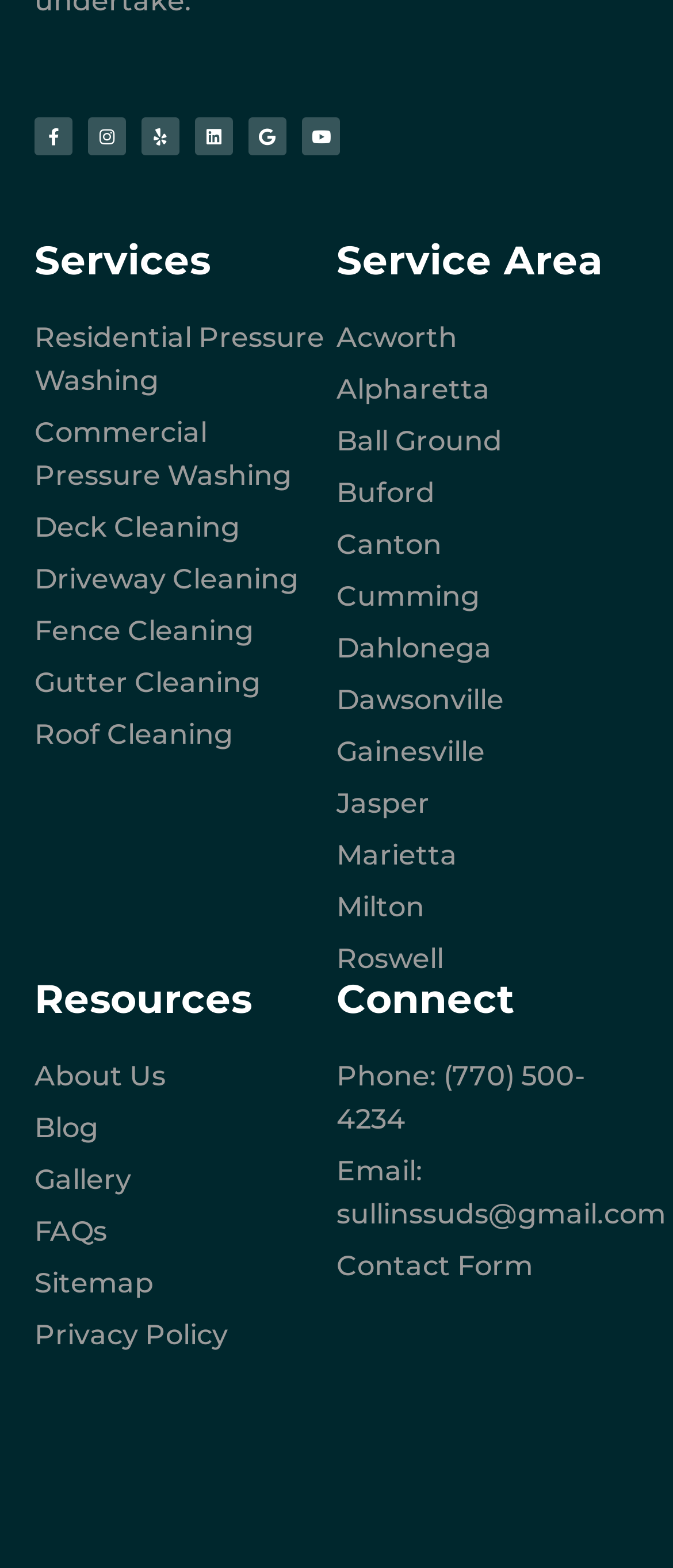Find the bounding box coordinates of the area to click in order to follow the instruction: "Click on Facebook link".

[0.051, 0.075, 0.108, 0.099]